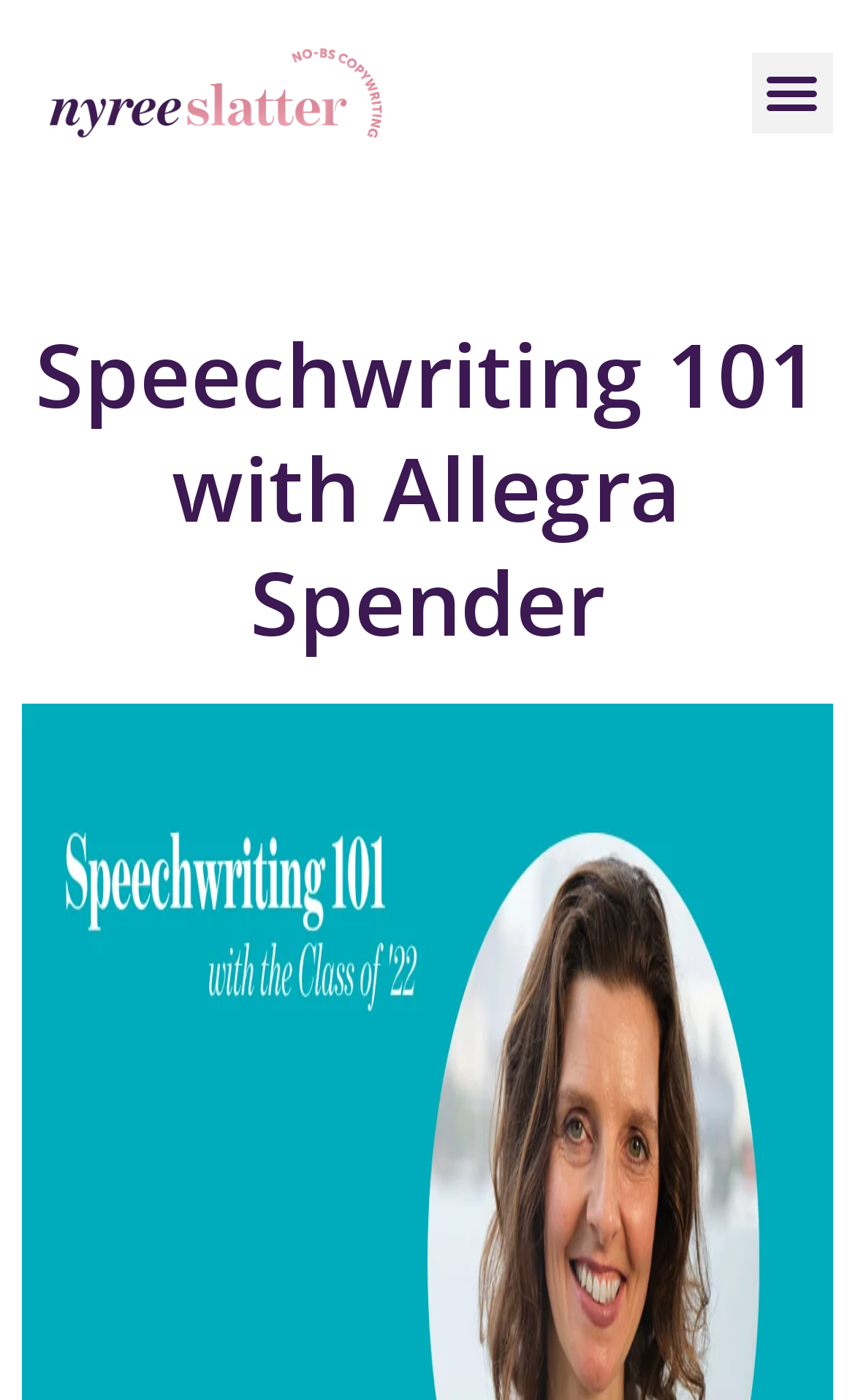Find and extract the text of the primary heading on the webpage.

Speechwriting 101 with Allegra Spender